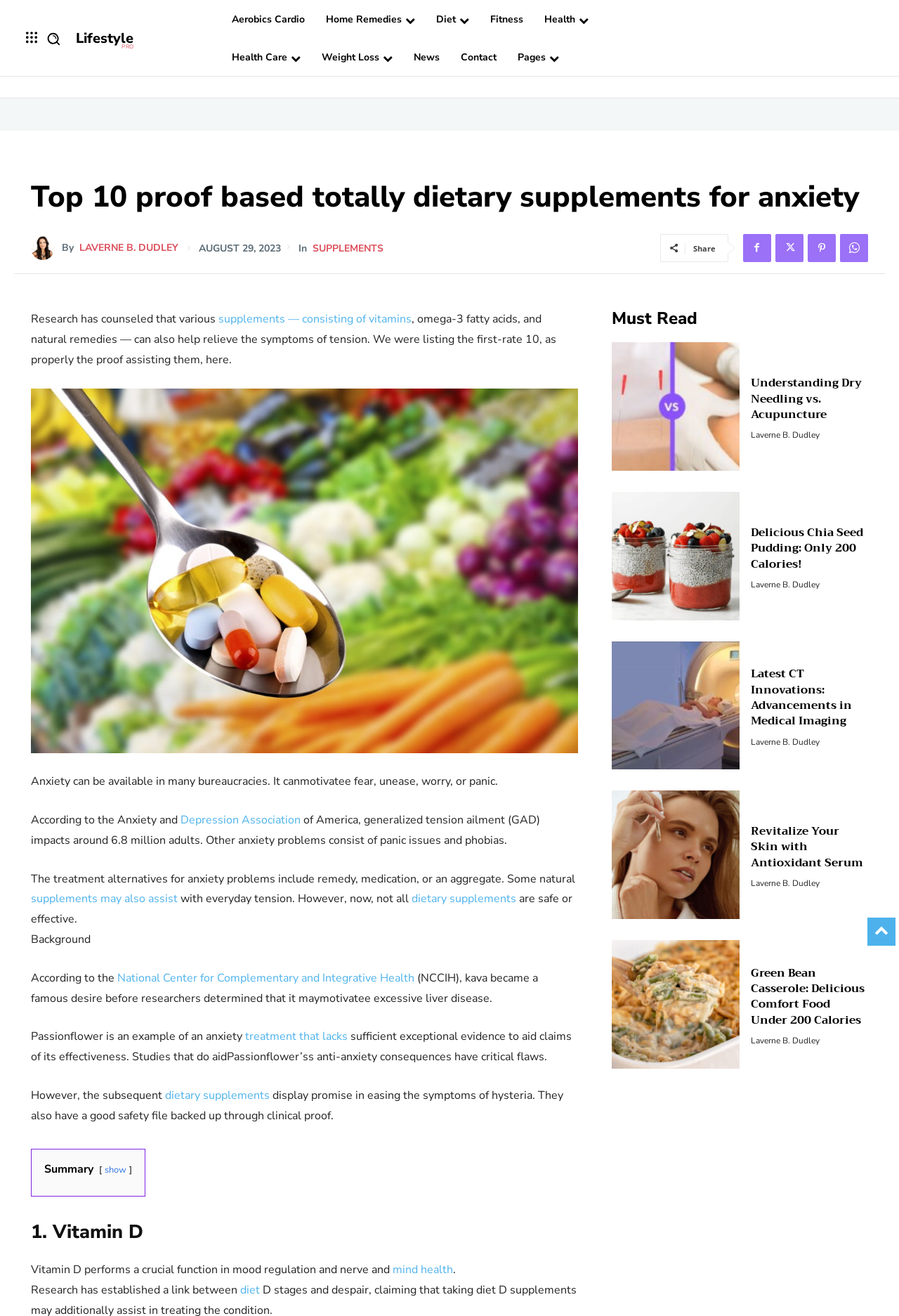Locate the UI element that matches the description diet in the webpage screenshot. Return the bounding box coordinates in the format (top-left x, top-left y, bottom-right x, bottom-right y), with values ranging from 0 to 1.

[0.267, 0.974, 0.289, 0.986]